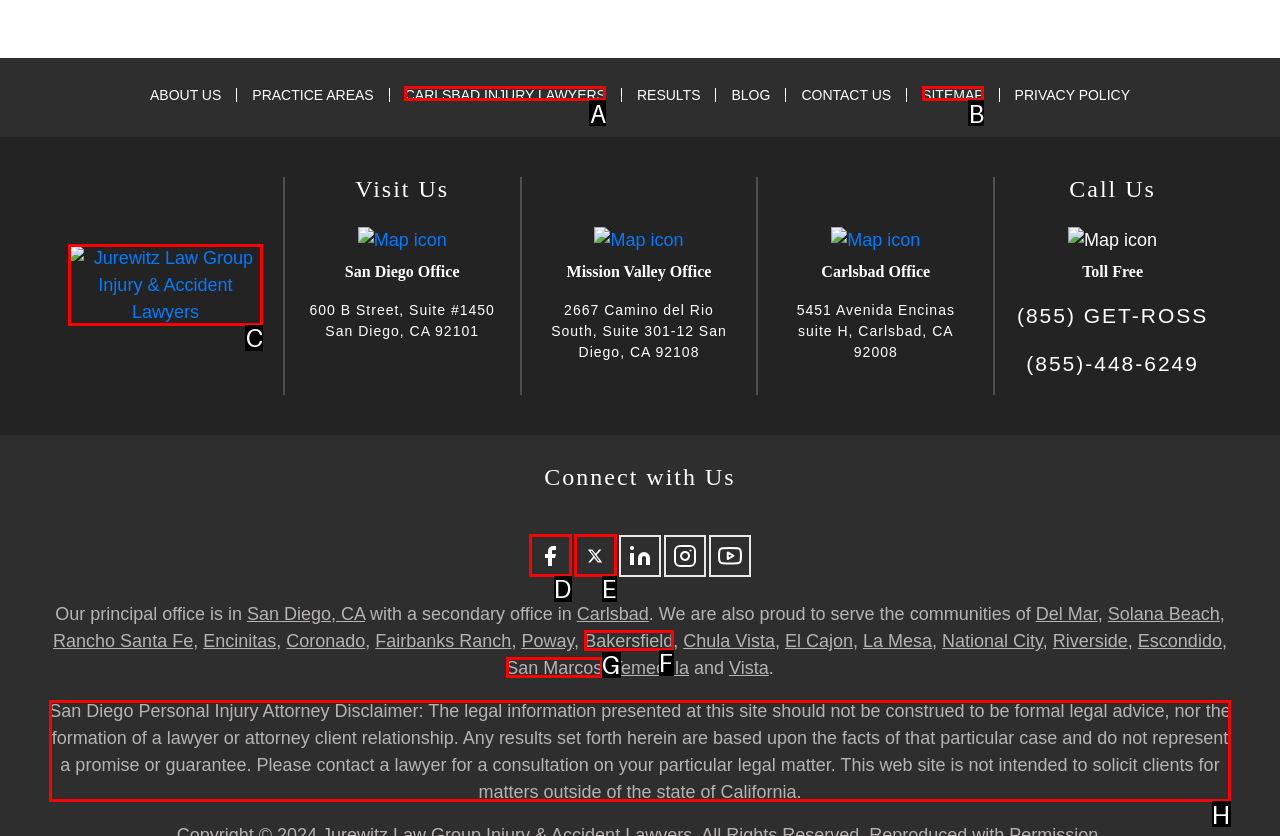Select the appropriate HTML element to click for the following task: Read Disclaimer
Answer with the letter of the selected option from the given choices directly.

H